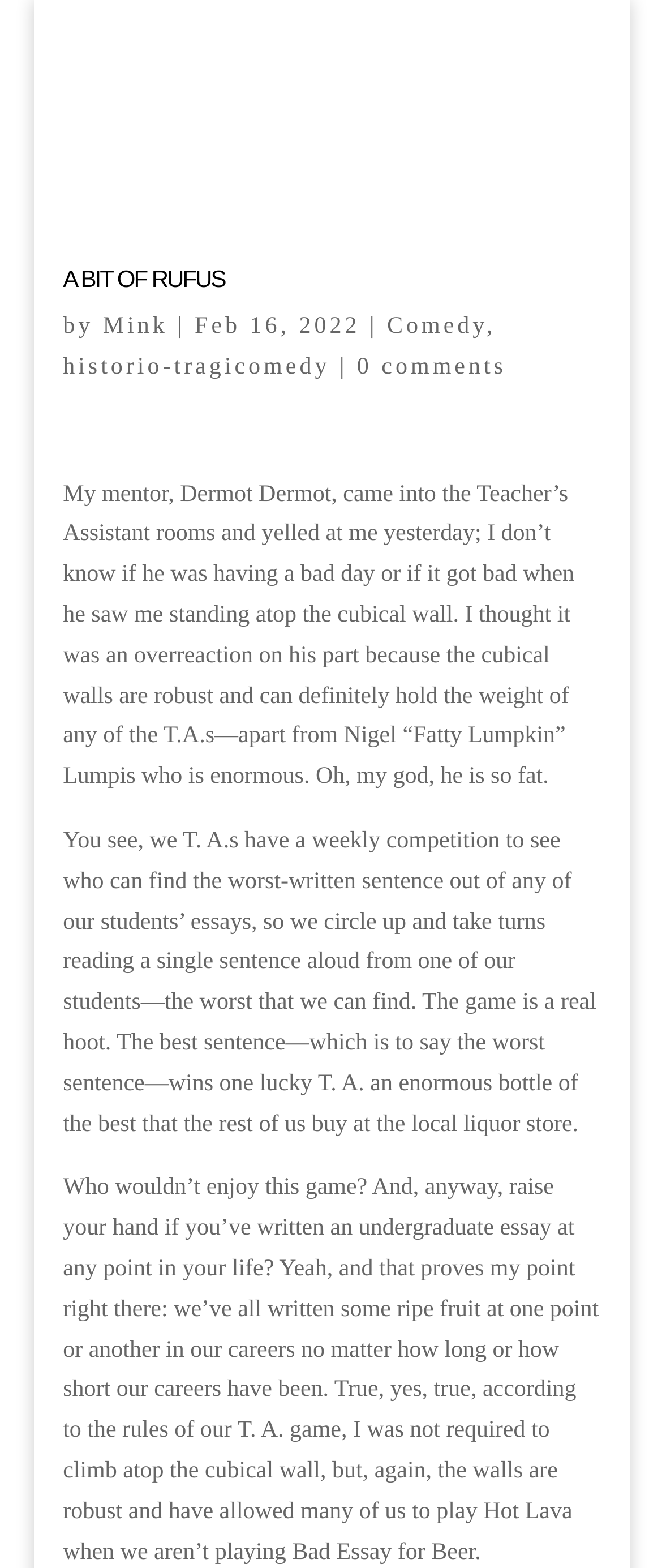Please provide a one-word or short phrase answer to the question:
What is the date of the content?

Feb 16, 2022